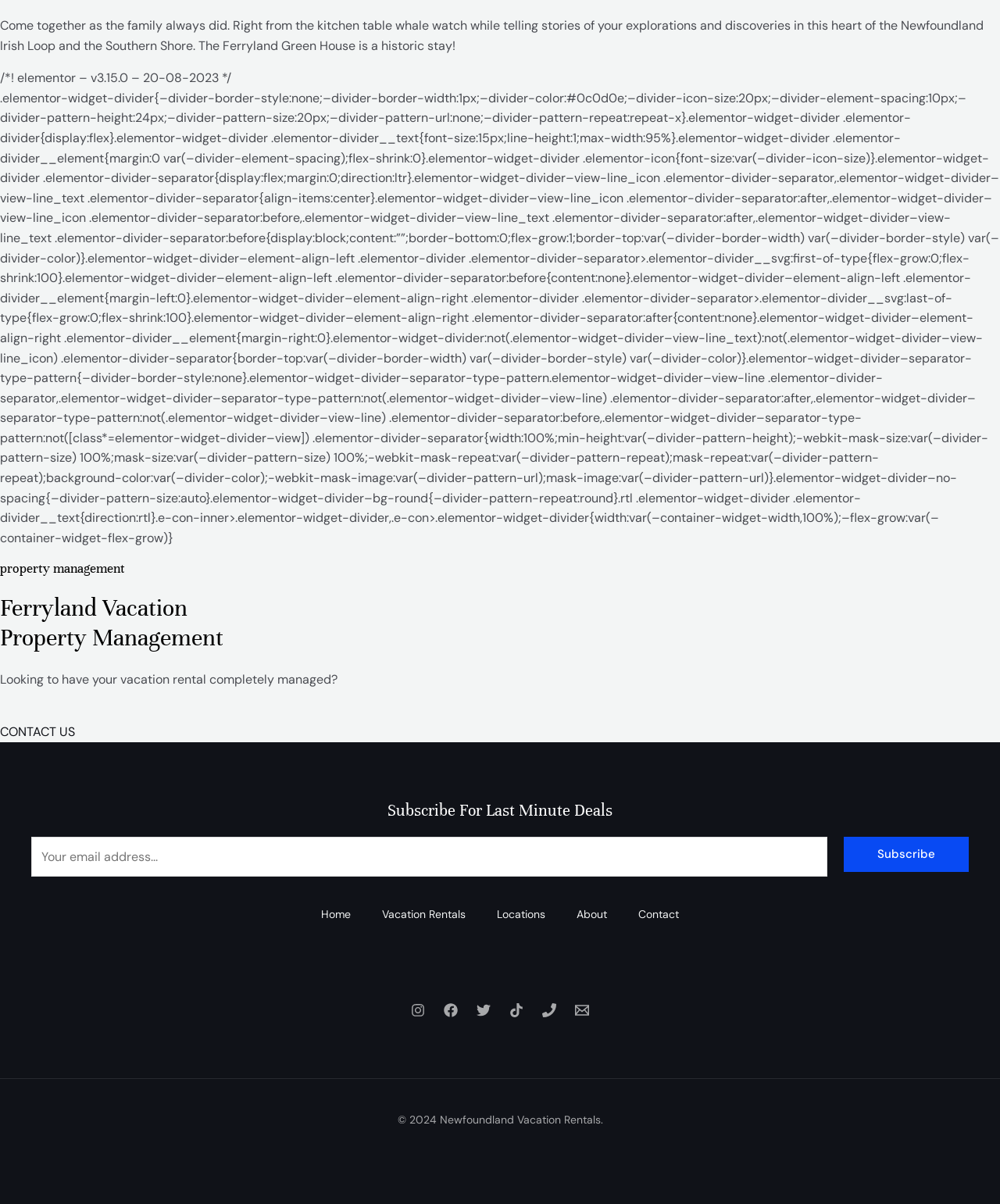Please provide the bounding box coordinates in the format (top-left x, top-left y, bottom-right x, bottom-right y). Remember, all values are floating point numbers between 0 and 1. What is the bounding box coordinate of the region described as: Vacation Rentals

[0.366, 0.752, 0.481, 0.768]